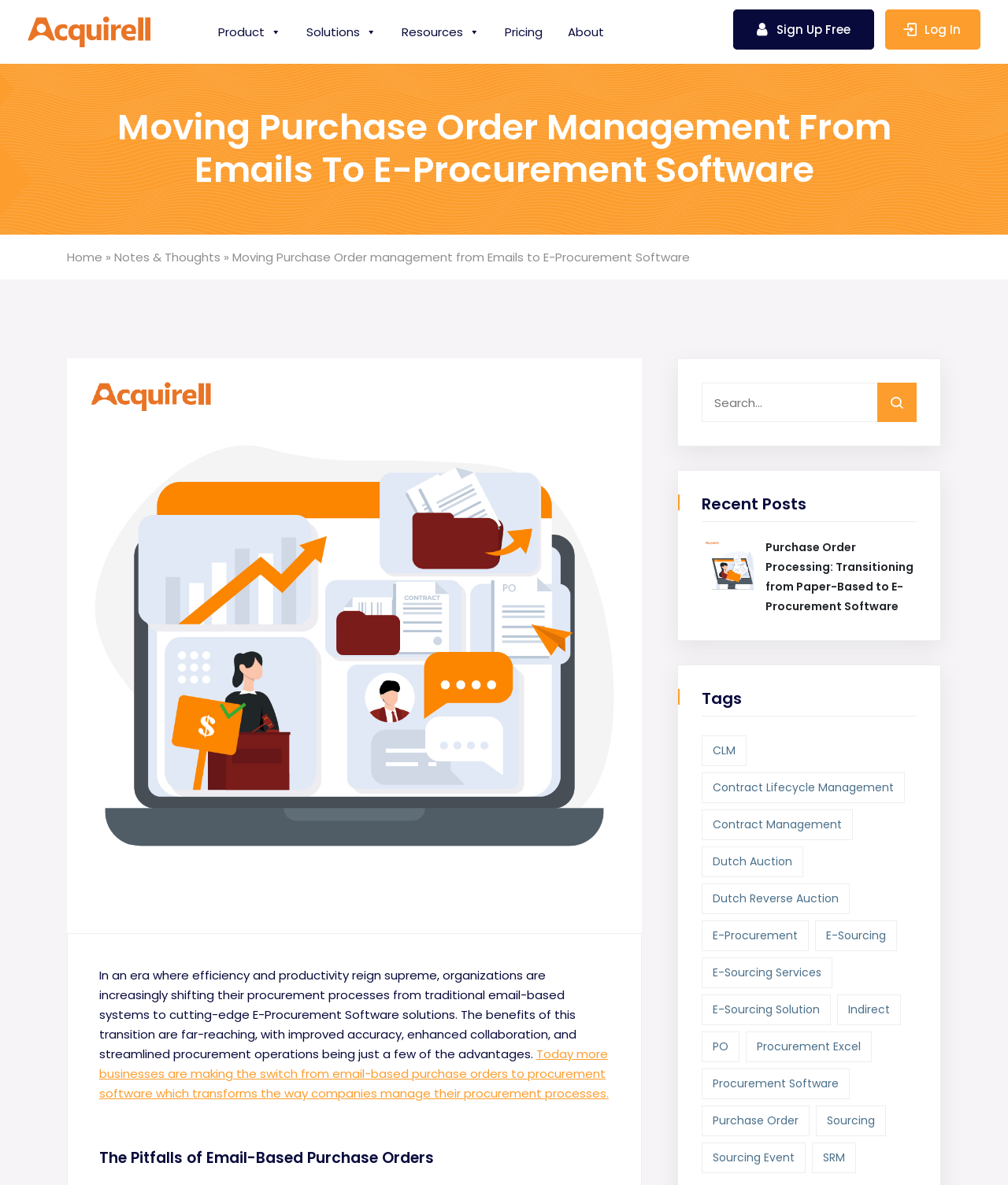Extract the bounding box coordinates for the UI element described as: "indirect".

[0.83, 0.839, 0.894, 0.865]